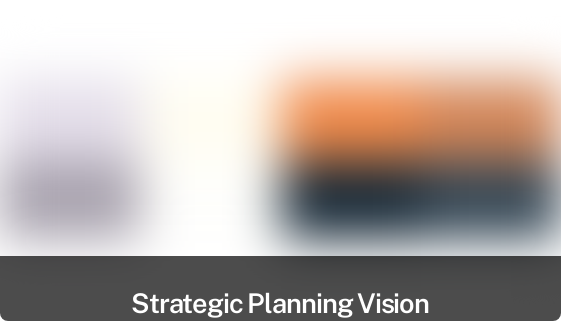What type of colors are used in the image? Based on the screenshot, please respond with a single word or phrase.

Soft and bold colors